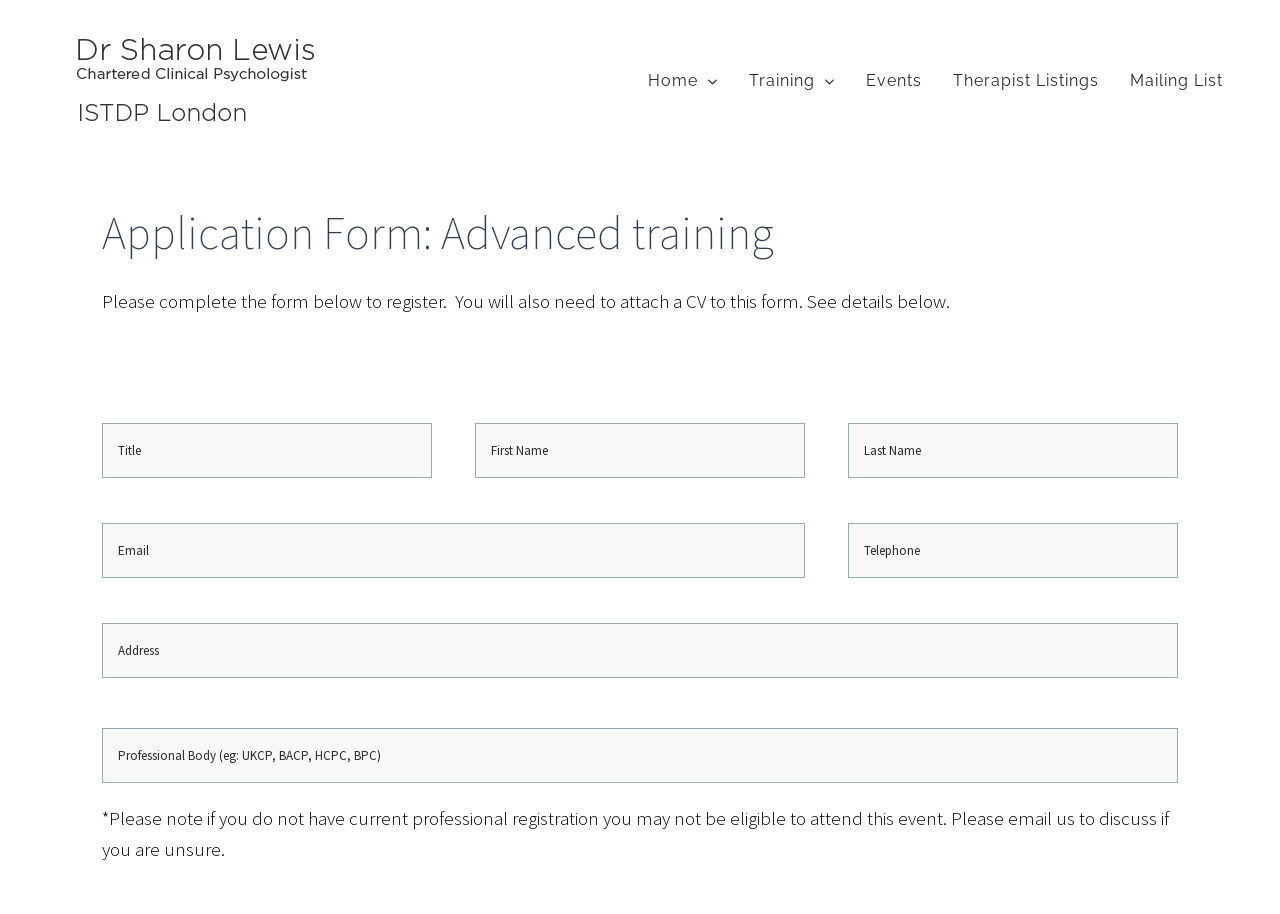How many text fields are required in the form?
Please answer the question with a detailed response using the information from the screenshot.

The form has six required text fields: title, name, surname, email, phone, and address. These fields are marked as required and users must fill them in to submit the form.